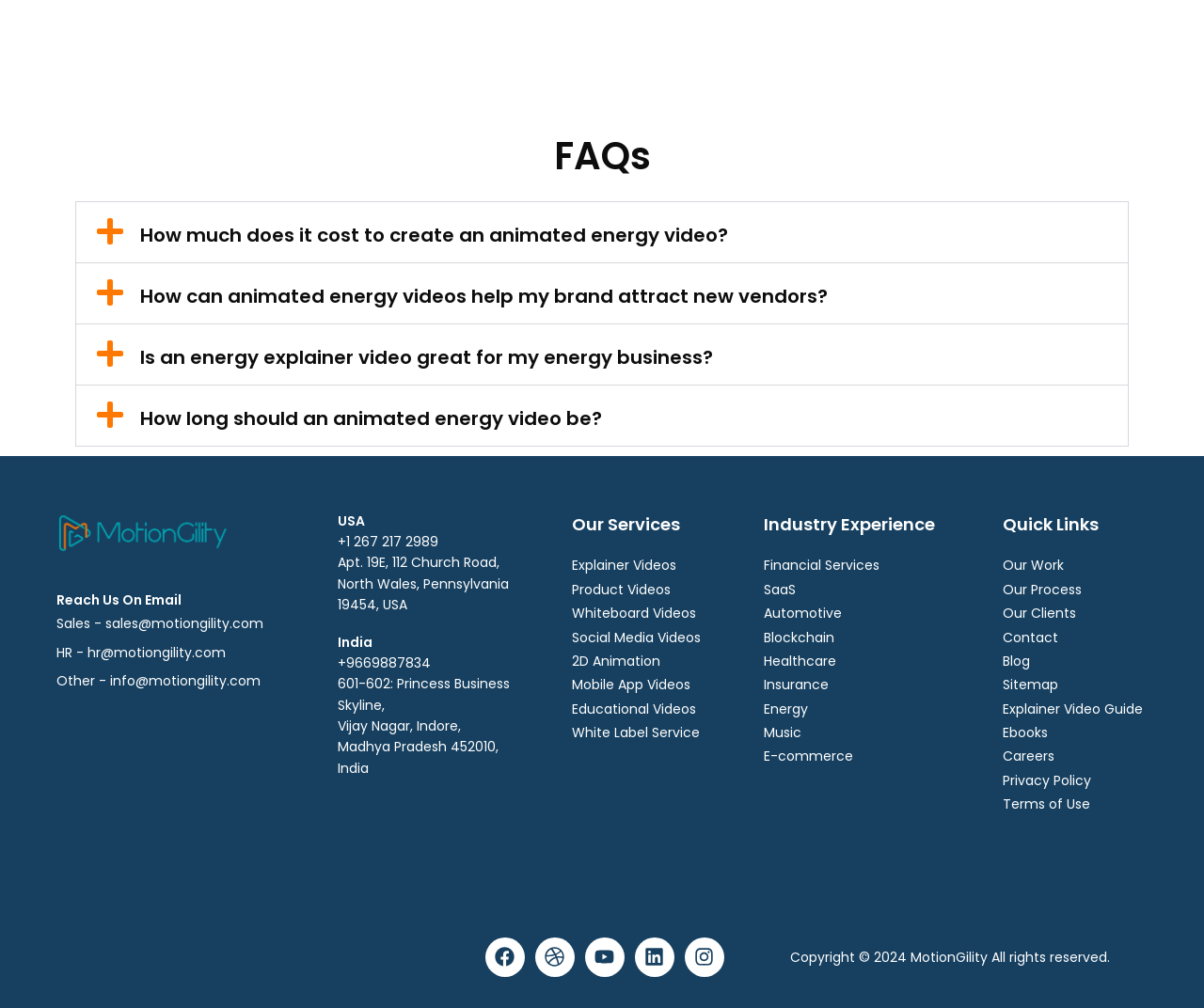Based on the element description General, identify the bounding box coordinates for the UI element. The coordinates should be in the format (top-left x, top-left y, bottom-right x, bottom-right y) and within the 0 to 1 range.

None